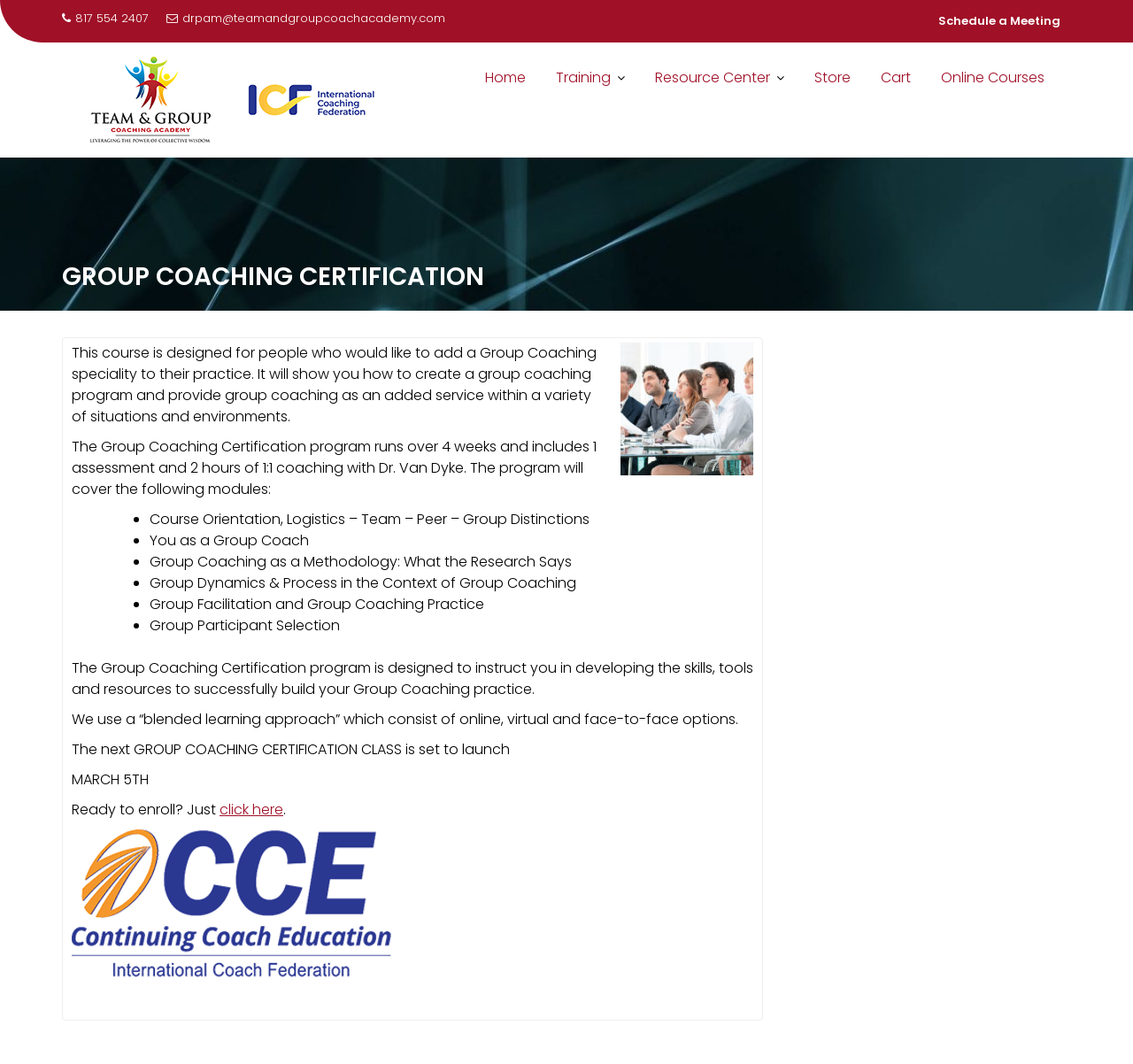Indicate the bounding box coordinates of the element that needs to be clicked to satisfy the following instruction: "Send an email to drpam". The coordinates should be four float numbers between 0 and 1, i.e., [left, top, right, bottom].

[0.147, 0.007, 0.393, 0.027]